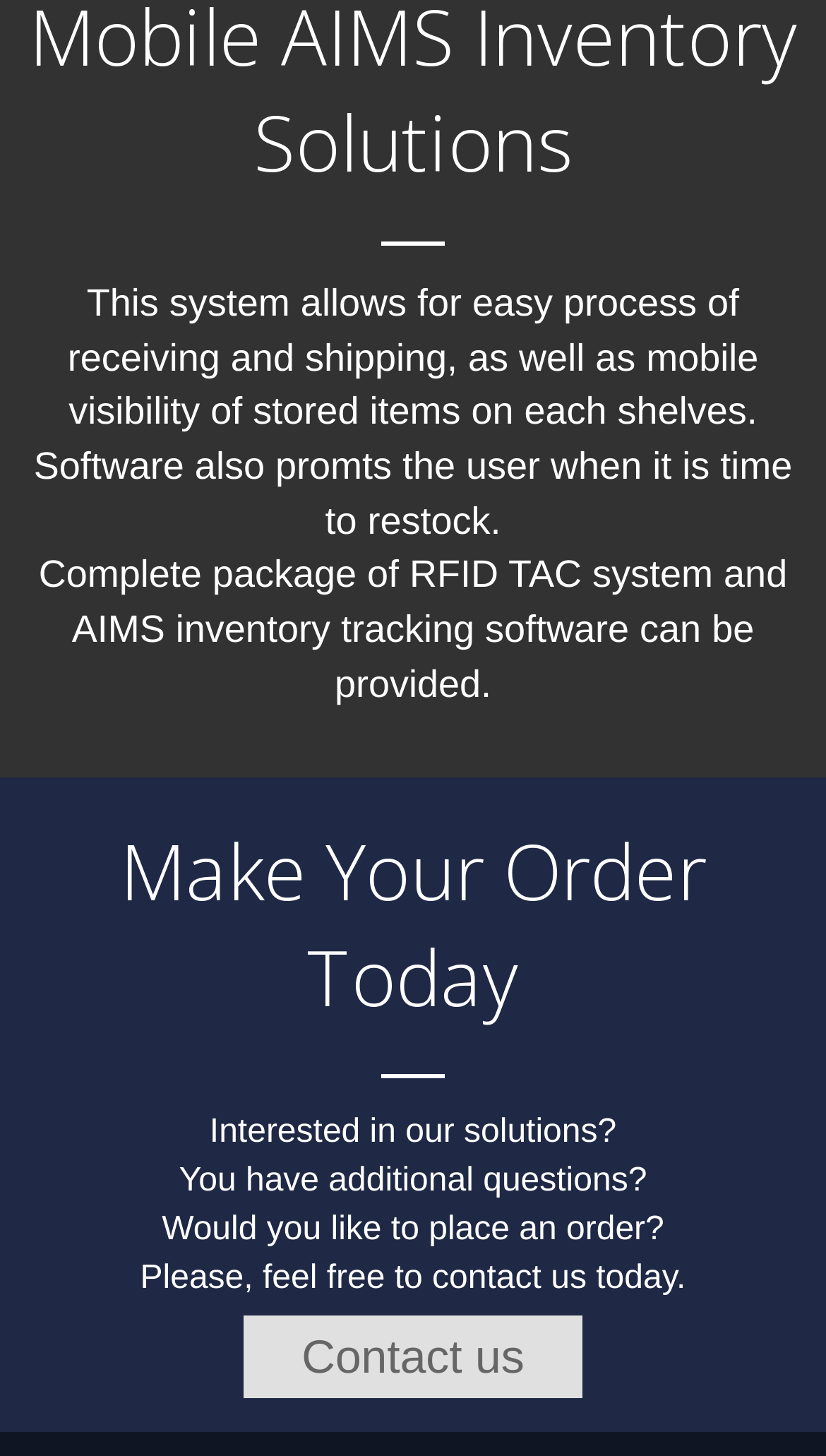Answer the question briefly using a single word or phrase: 
What is provided with the RFID TAC system?

AIMS inventory tracking software